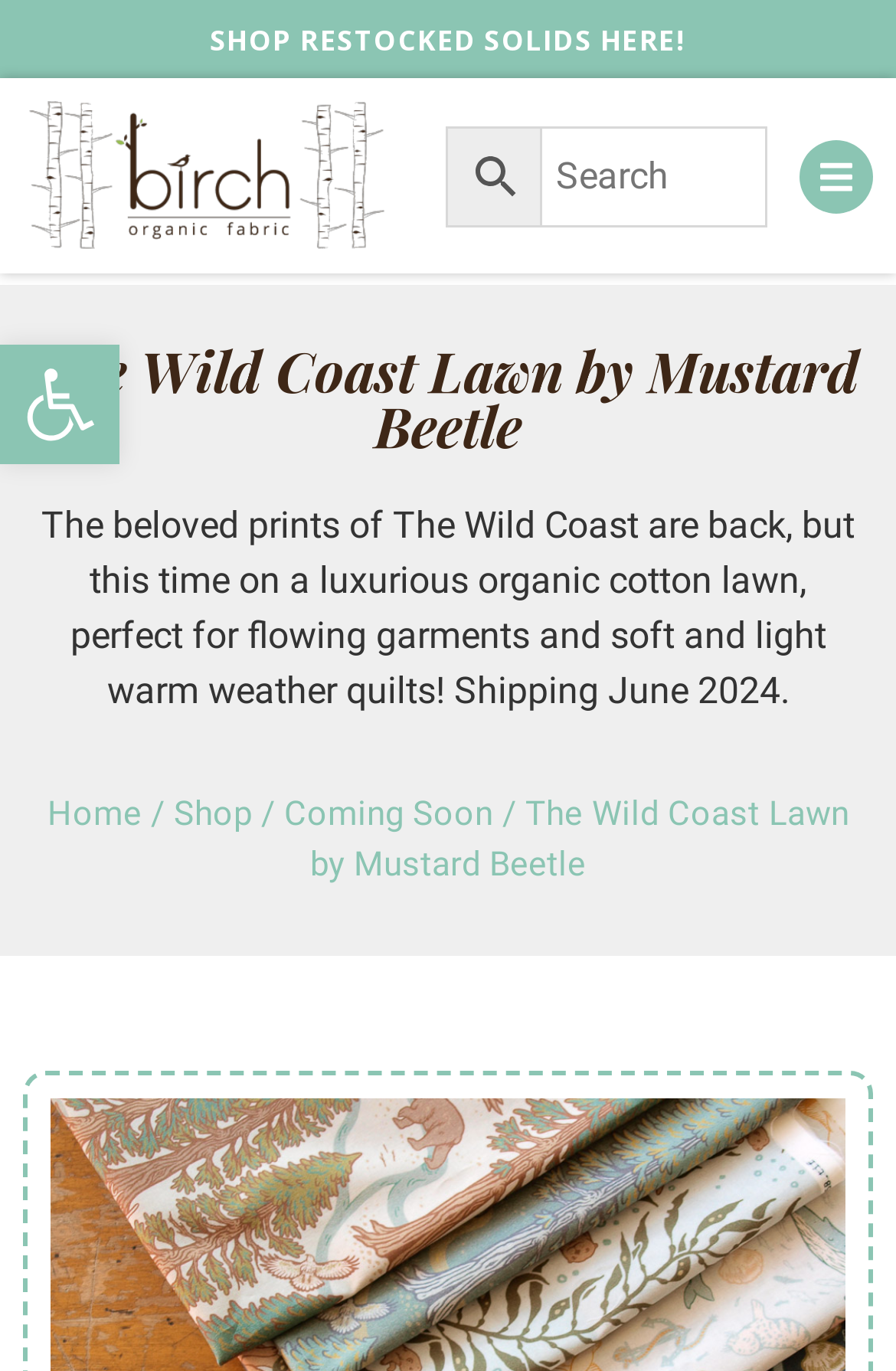Summarize the contents and layout of the webpage in detail.

The webpage is about The Wild Coast Lawn by Mustard Beetle, a product from Birch Fabrics. At the top left corner, there is a button to open the toolbar accessibility tools, accompanied by a small image. Below this button, there are three links: one to shop restocked solids, another with no text, and a third with no text as well. 

To the right of these links, there is a search bar with a searchbox and a small image. Above the search bar, there is a link with no text. 

The main content of the webpage starts with a heading that reads "The Wild Coast Lawn by Mustard Beetle". Below this heading, there is a paragraph of text that describes the product, mentioning that it is made of luxurious organic cotton lawn, perfect for flowing garments and soft and light warm weather quilts, and that it will be shipping in June 2024. 

Below the paragraph, there is a navigation section with a breadcrumb trail, consisting of links to "Home", "Shop", and "Coming Soon", separated by forward slashes.